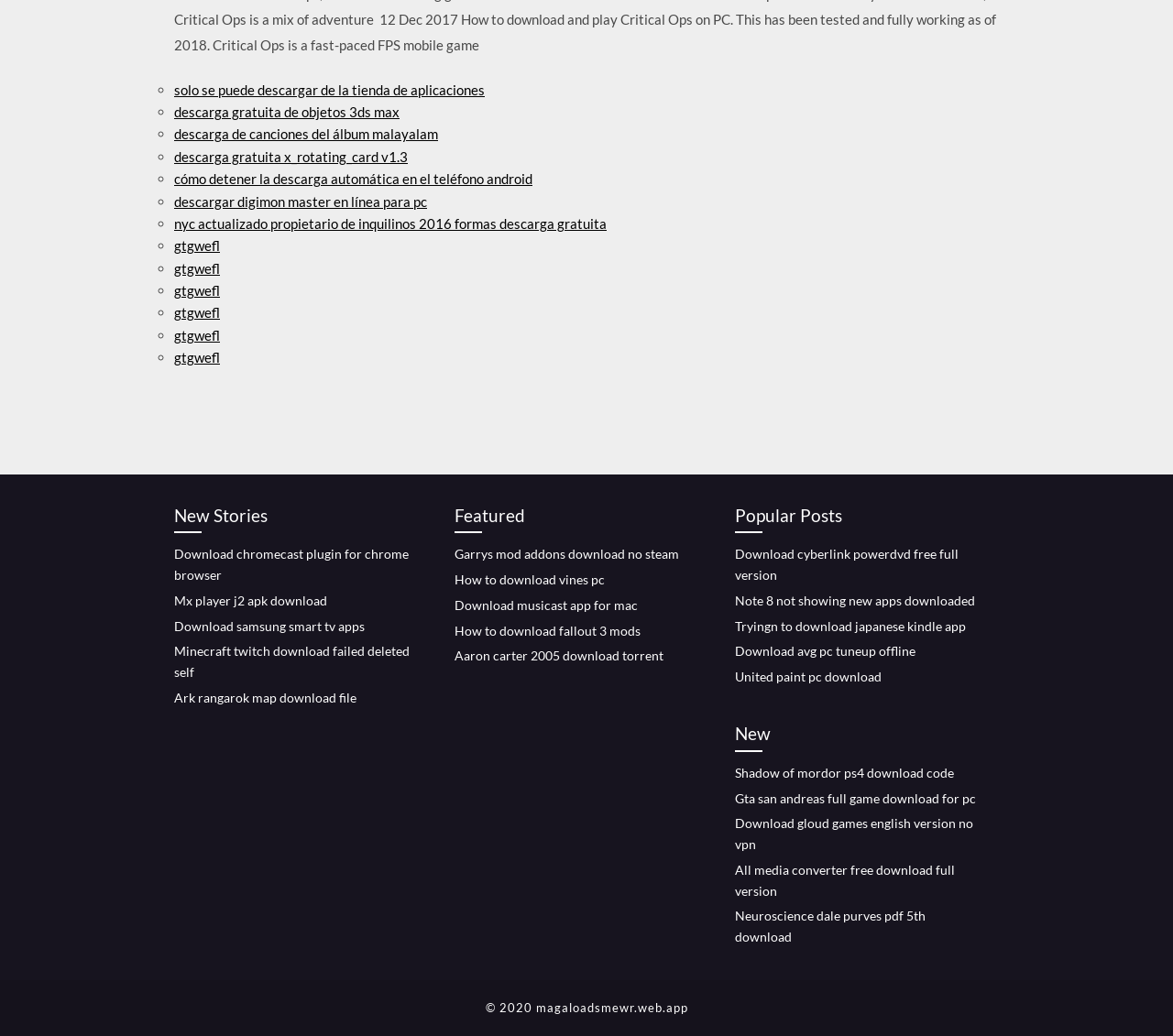What is the copyright year of this webpage?
Using the image as a reference, answer with just one word or a short phrase.

2020